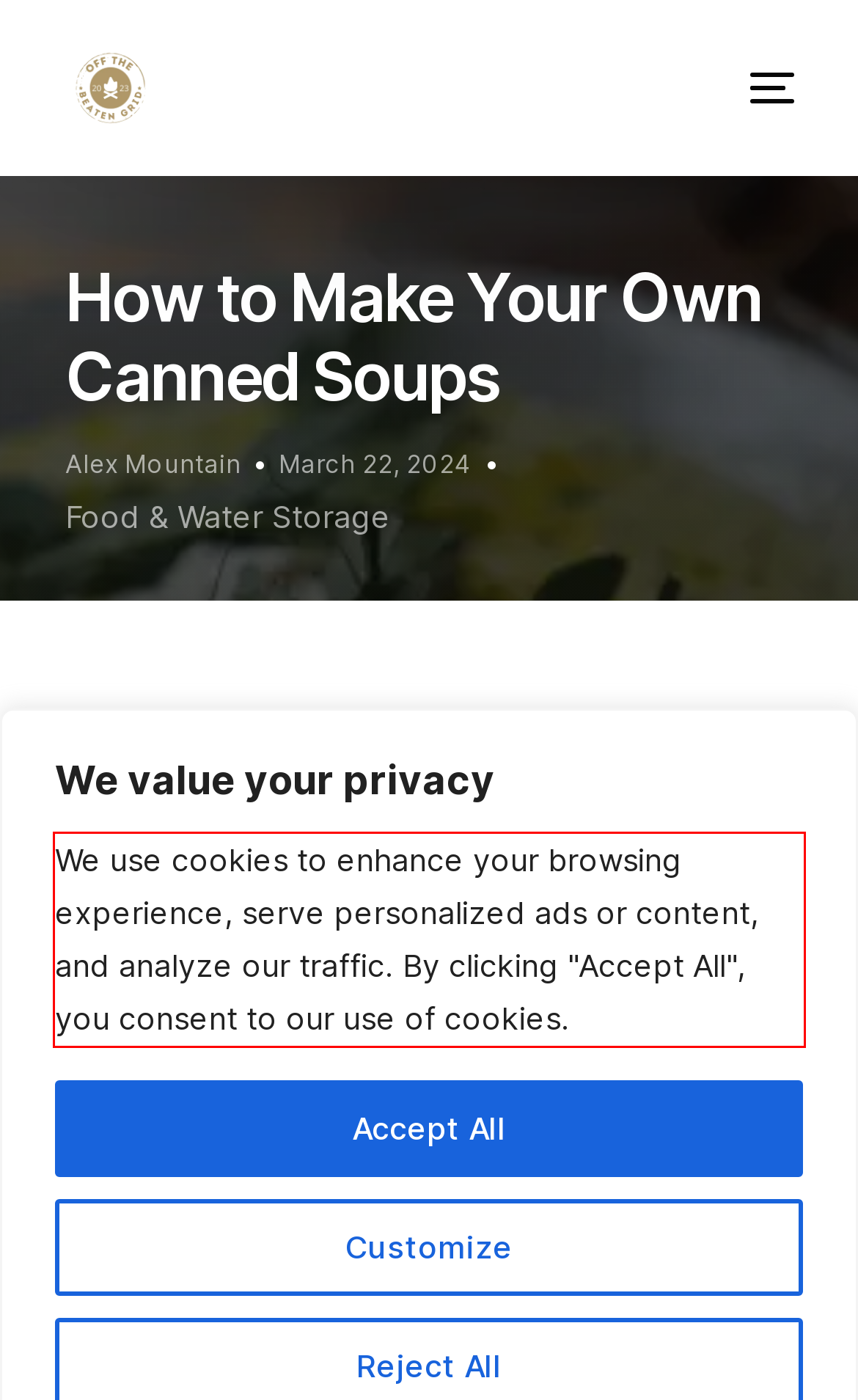Identify and extract the text within the red rectangle in the screenshot of the webpage.

We use cookies to enhance your browsing experience, serve personalized ads or content, and analyze our traffic. By clicking "Accept All", you consent to our use of cookies.